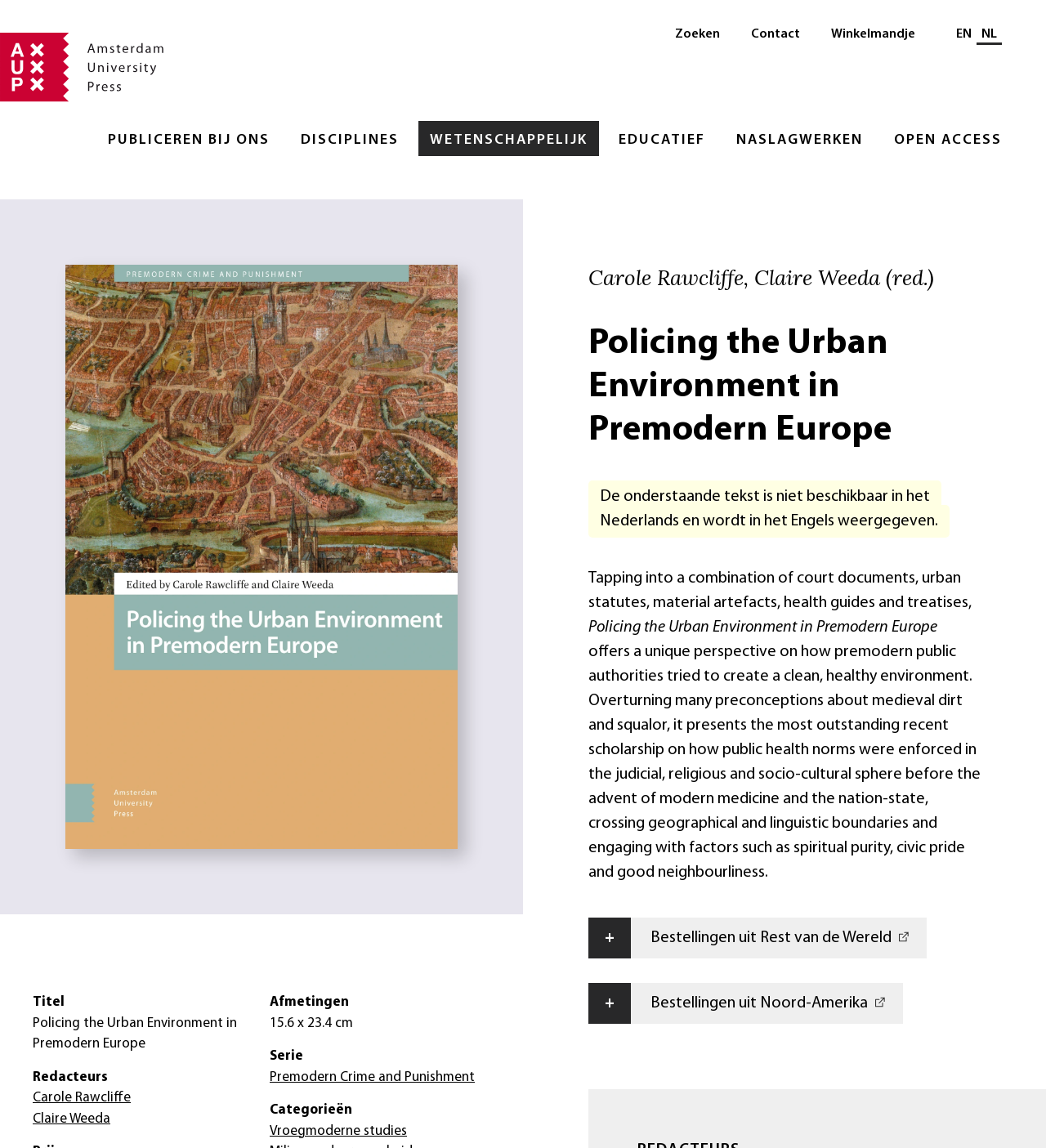Please give the bounding box coordinates of the area that should be clicked to fulfill the following instruction: "Click on the 'Amsterdam University Press' link". The coordinates should be in the format of four float numbers from 0 to 1, i.e., [left, top, right, bottom].

[0.0, 0.014, 0.156, 0.105]